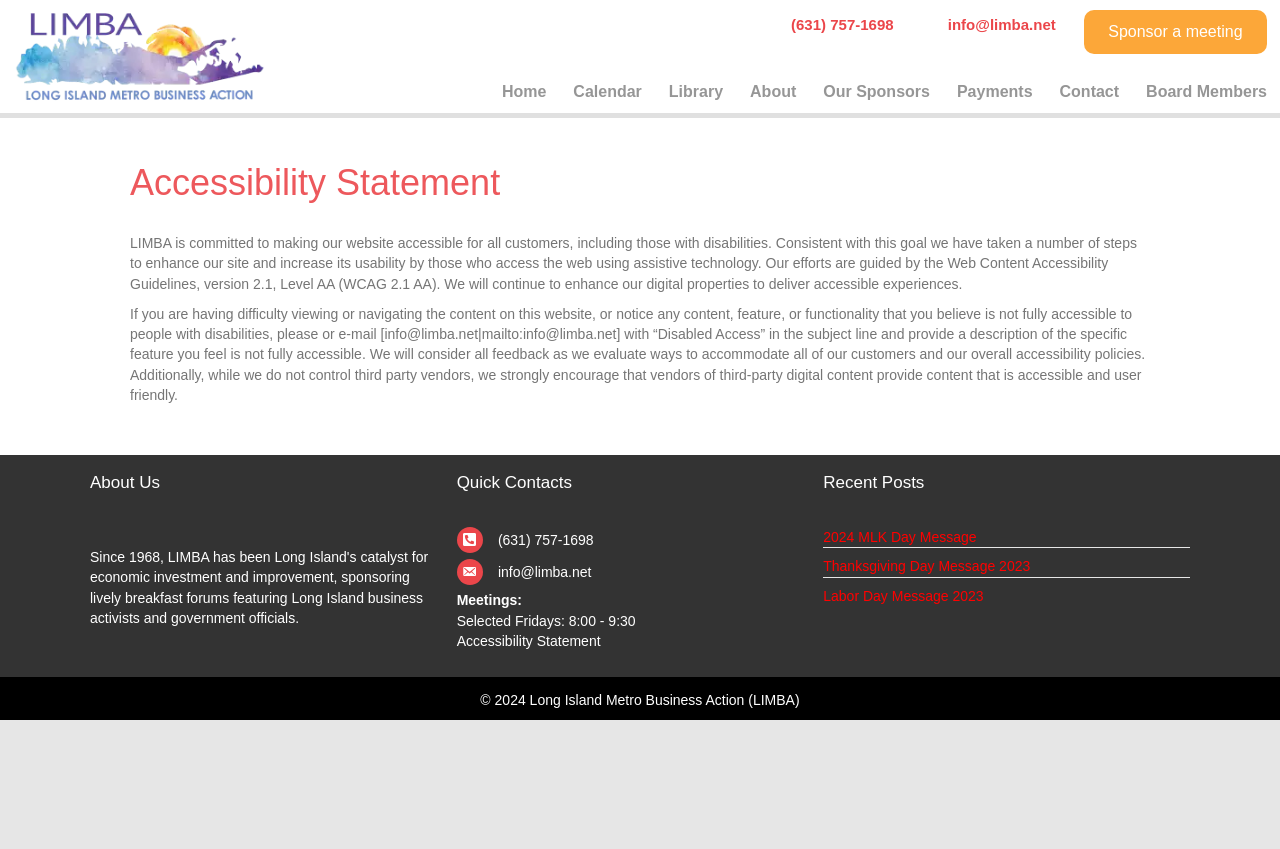What is the email address of Limba?
Please provide a single word or phrase as your answer based on the image.

info@limba.net